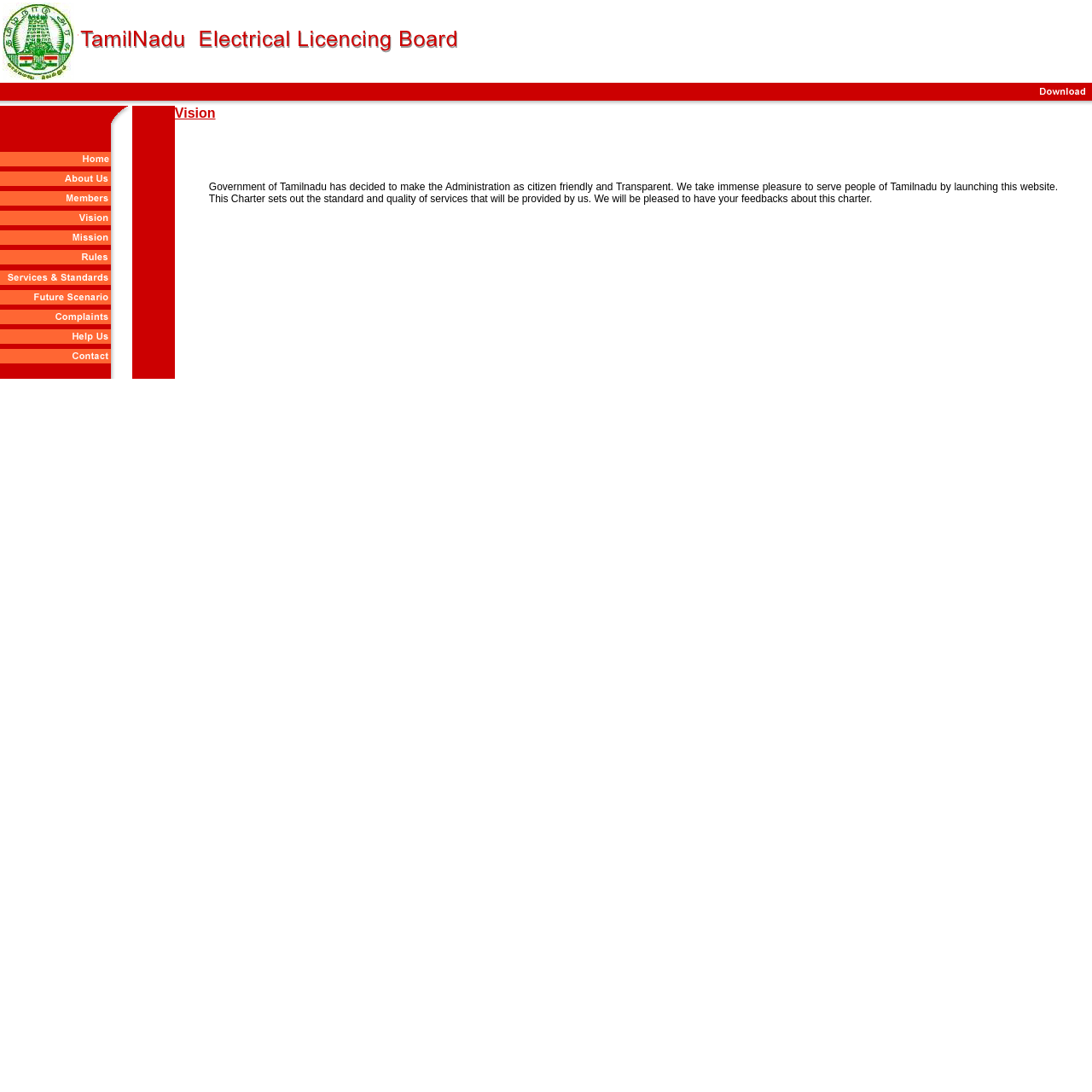Are there any links on the webpage?
Please use the visual content to give a single word or phrase answer.

Yes